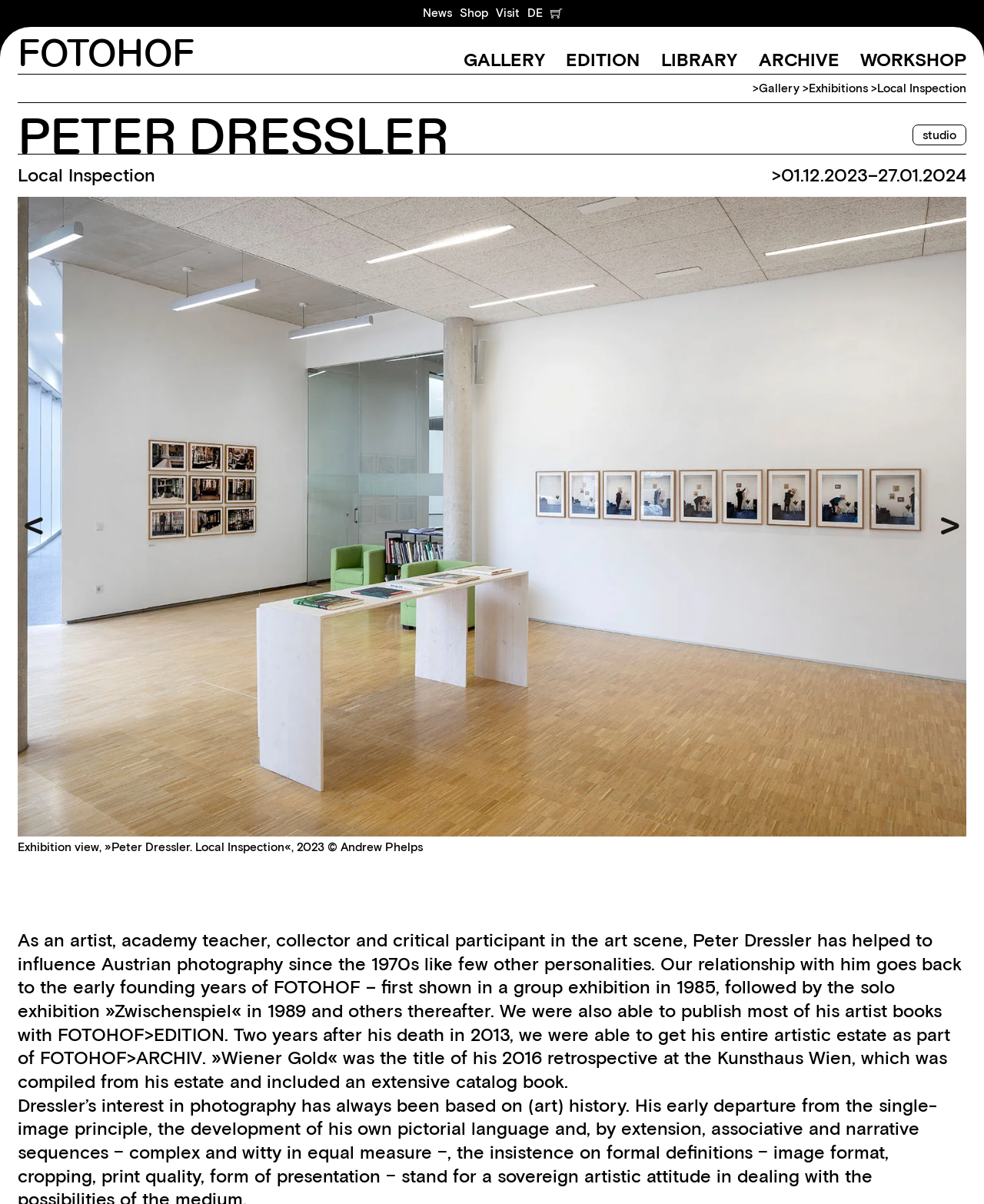Pinpoint the bounding box coordinates for the area that should be clicked to perform the following instruction: "Visit the shop".

[0.467, 0.005, 0.496, 0.018]